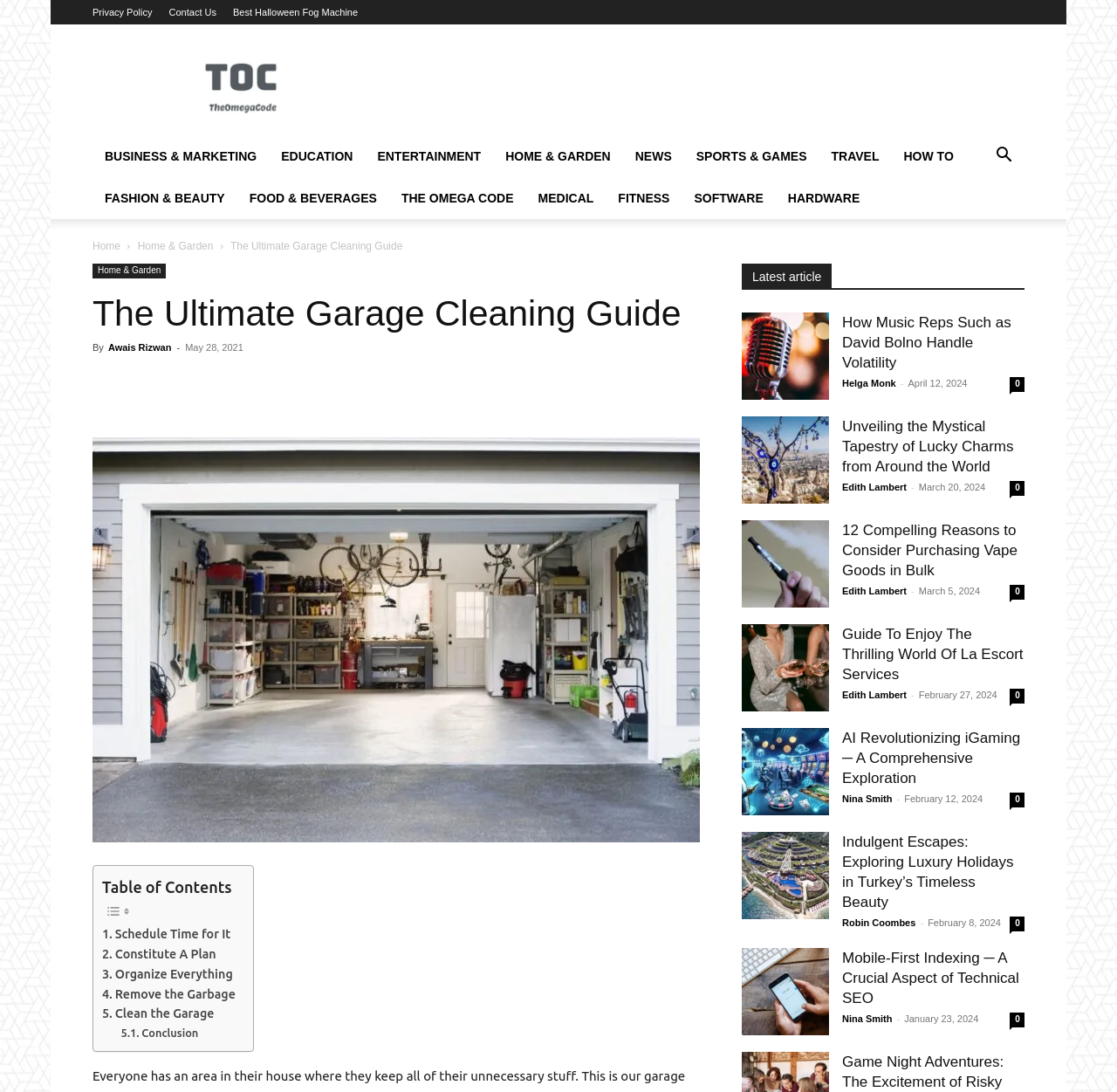Please identify the bounding box coordinates of the region to click in order to complete the given instruction: "Read the article 'The Ultimate Garage Cleaning Guide'". The coordinates should be four float numbers between 0 and 1, i.e., [left, top, right, bottom].

[0.206, 0.22, 0.36, 0.231]